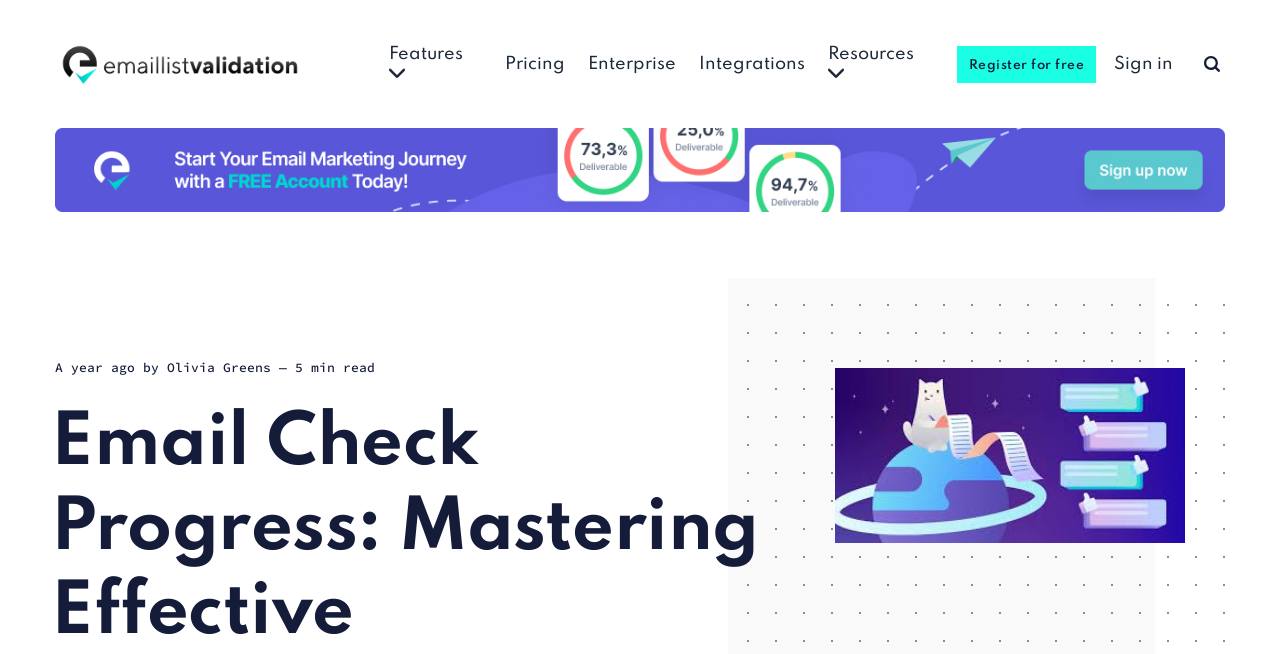Please provide a short answer using a single word or phrase for the question:
What is the main topic of this webpage?

Email Check Progress